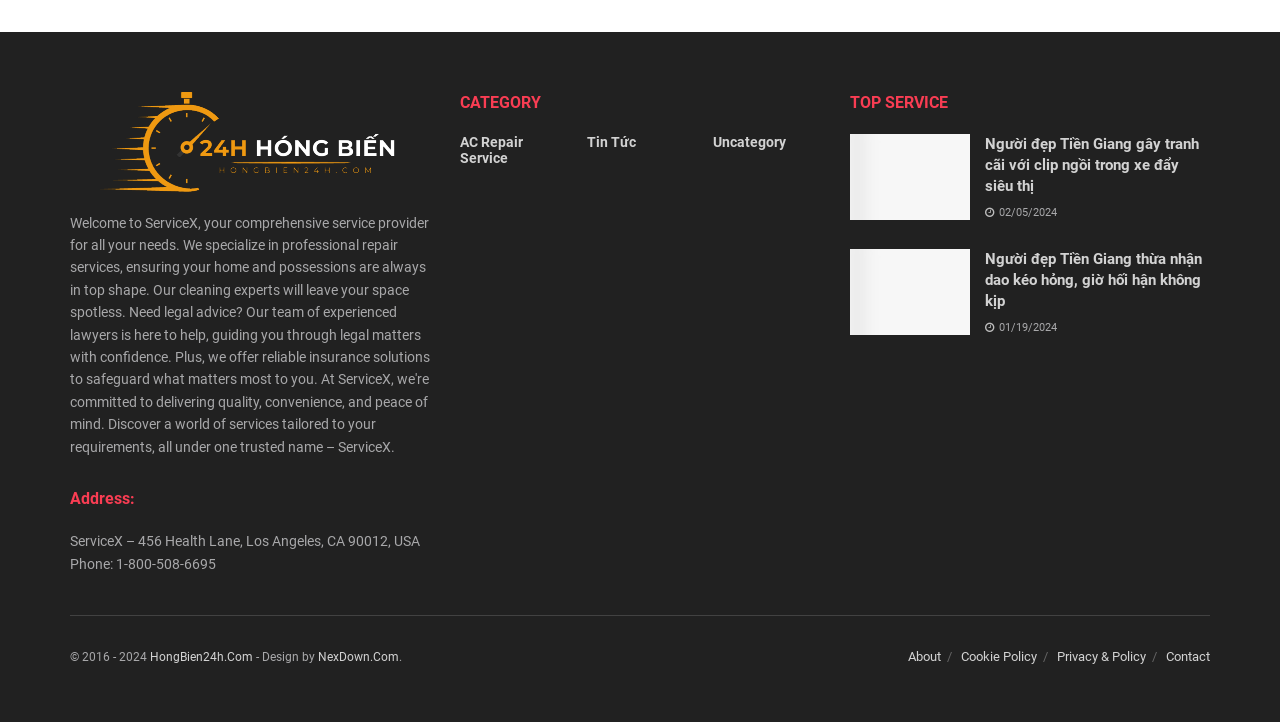With reference to the screenshot, provide a detailed response to the question below:
What is the phone number of ServiceX?

The phone number of ServiceX can be found in the section labeled 'Address:' which is located near the top of the webpage. The phone number is '1-800-508-6695'.